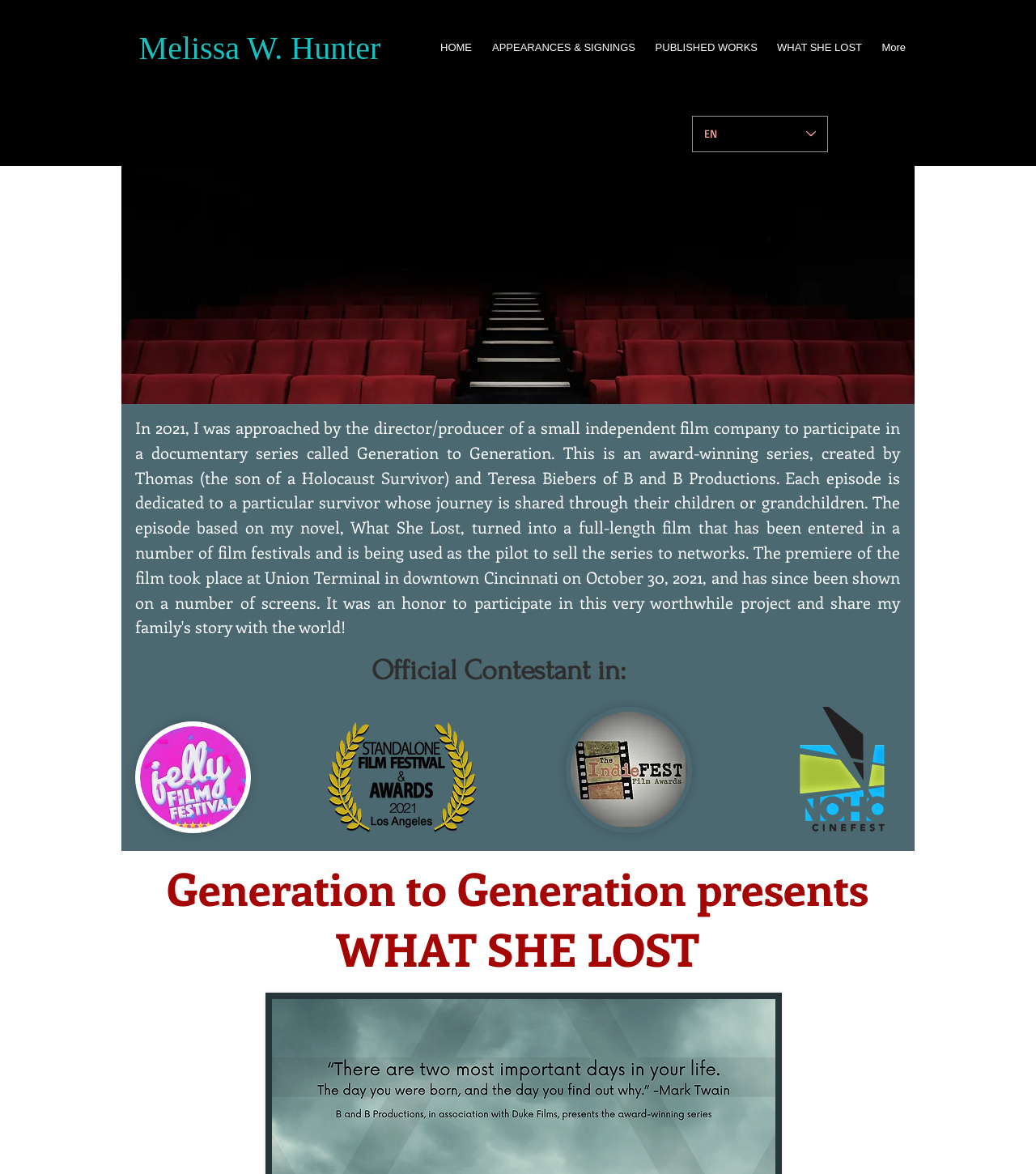Please answer the following question using a single word or phrase: What is the title of the contest?

WHAT SHE LOST